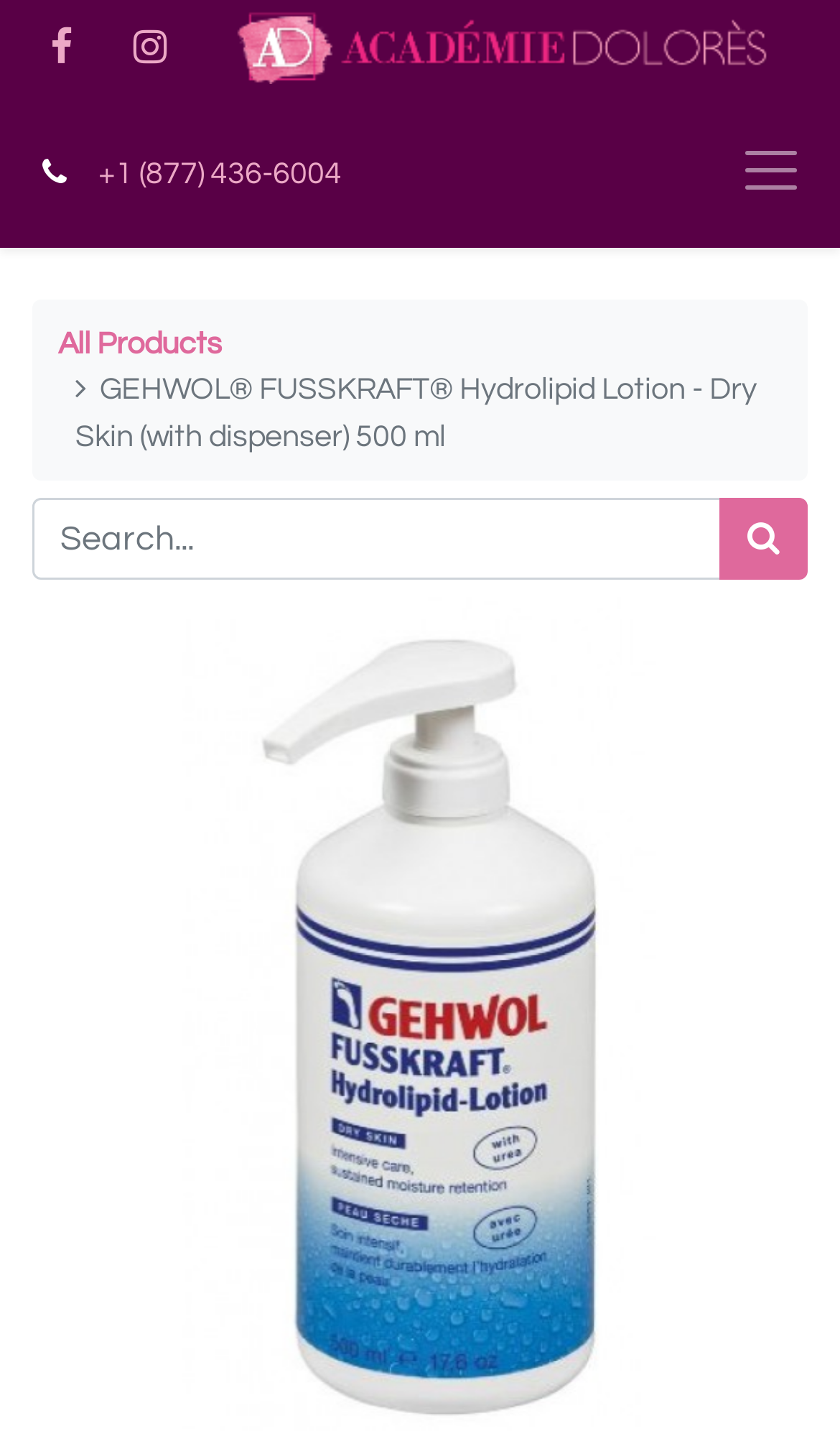Mark the bounding box of the element that matches the following description: "name="search" placeholder="Search..."".

[0.038, 0.348, 0.859, 0.405]